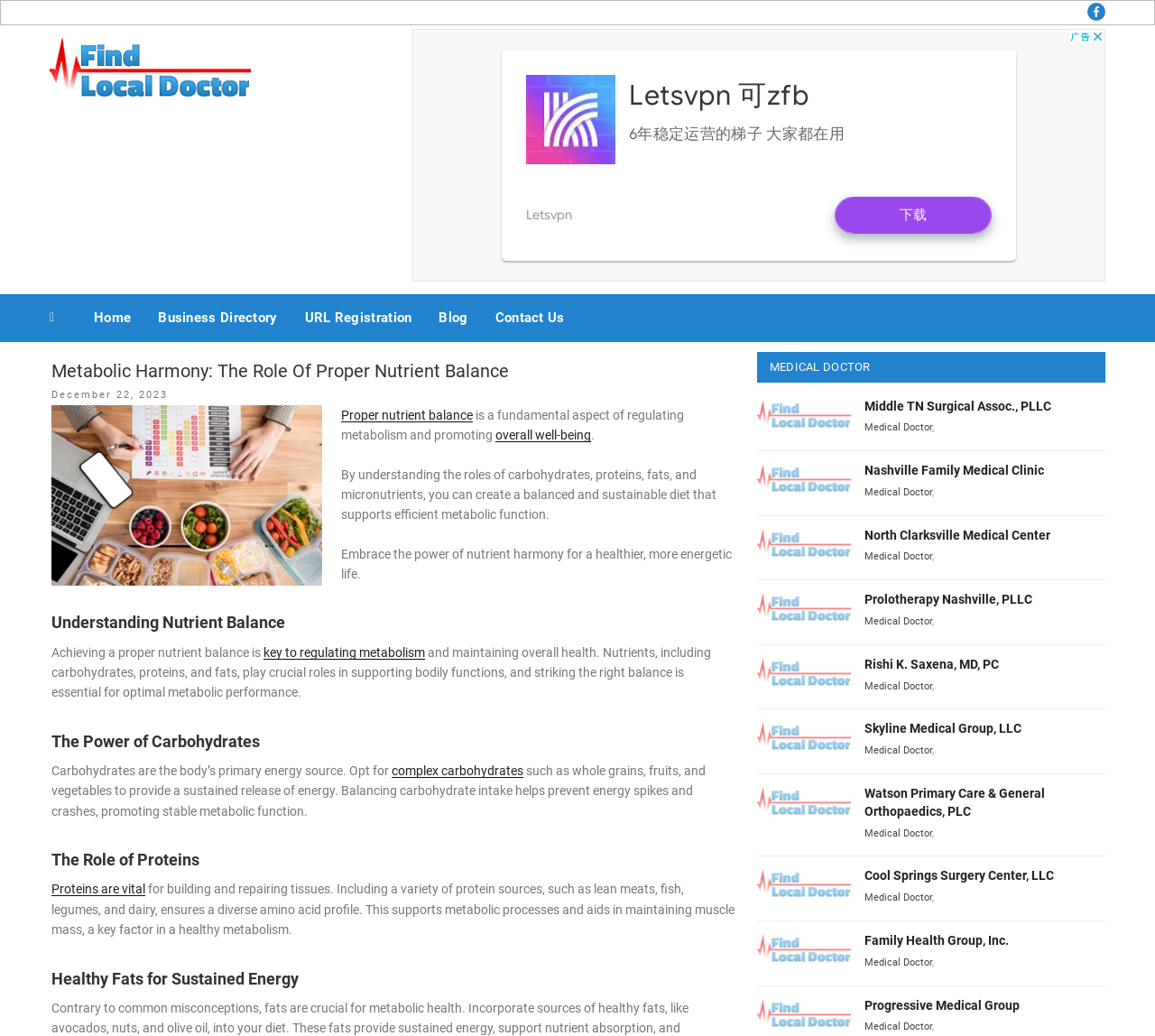How many links are there in the footer social links menu? Using the information from the screenshot, answer with a single word or phrase.

1